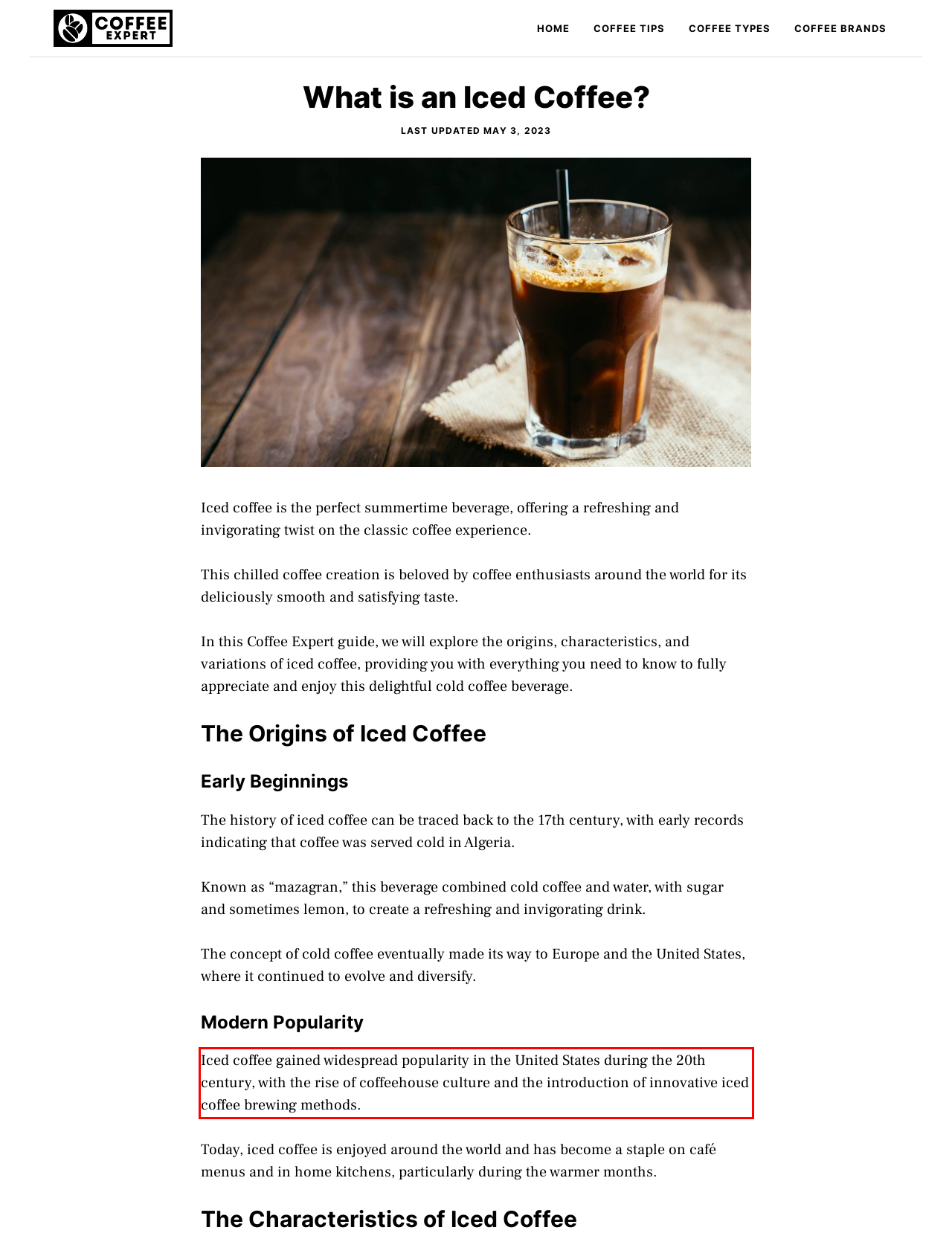You have a webpage screenshot with a red rectangle surrounding a UI element. Extract the text content from within this red bounding box.

Iced coffee gained widespread popularity in the United States during the 20th century, with the rise of coffeehouse culture and the introduction of innovative iced coffee brewing methods.